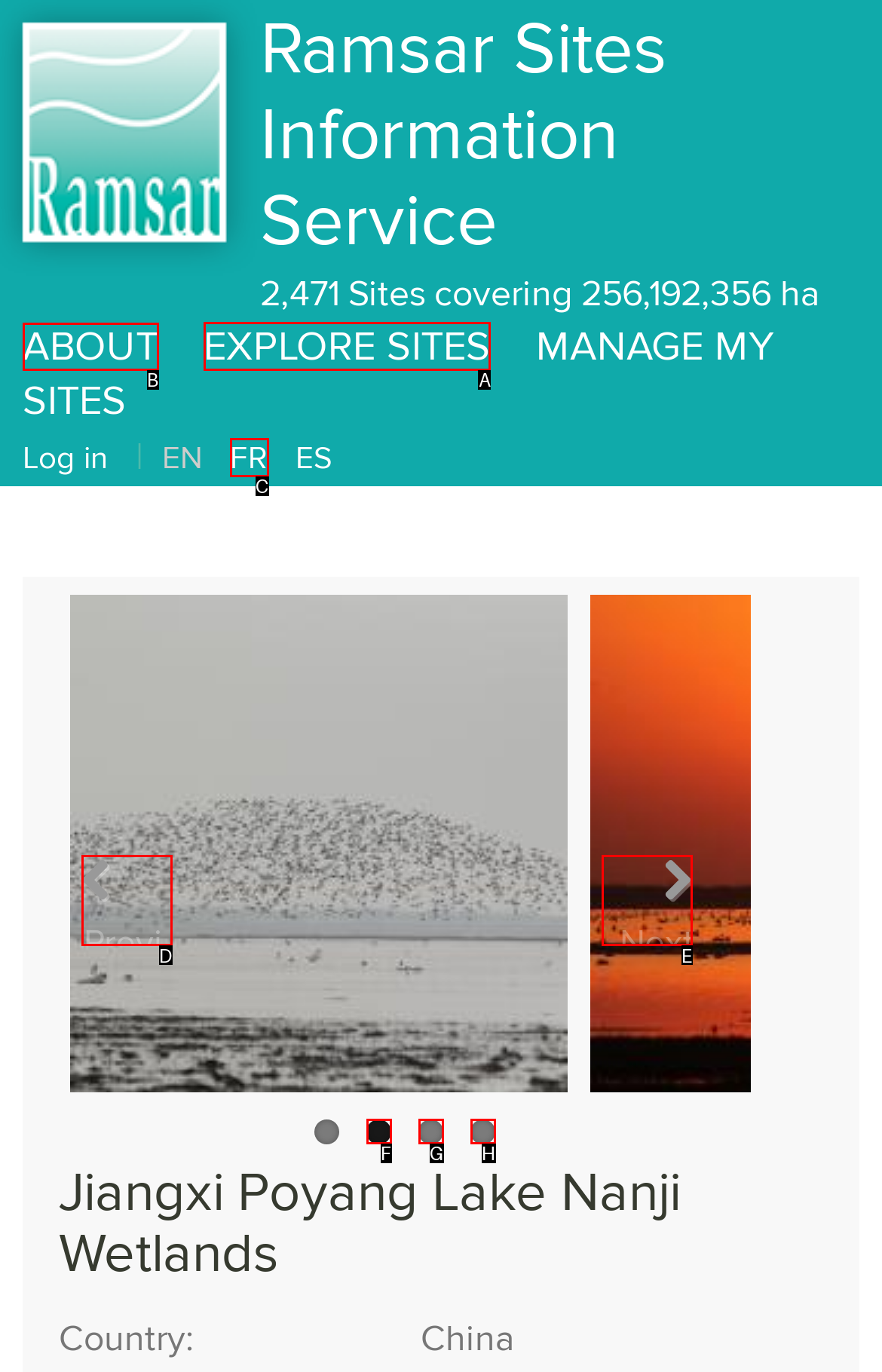Point out the letter of the HTML element you should click on to execute the task: Explore sites
Reply with the letter from the given options.

A